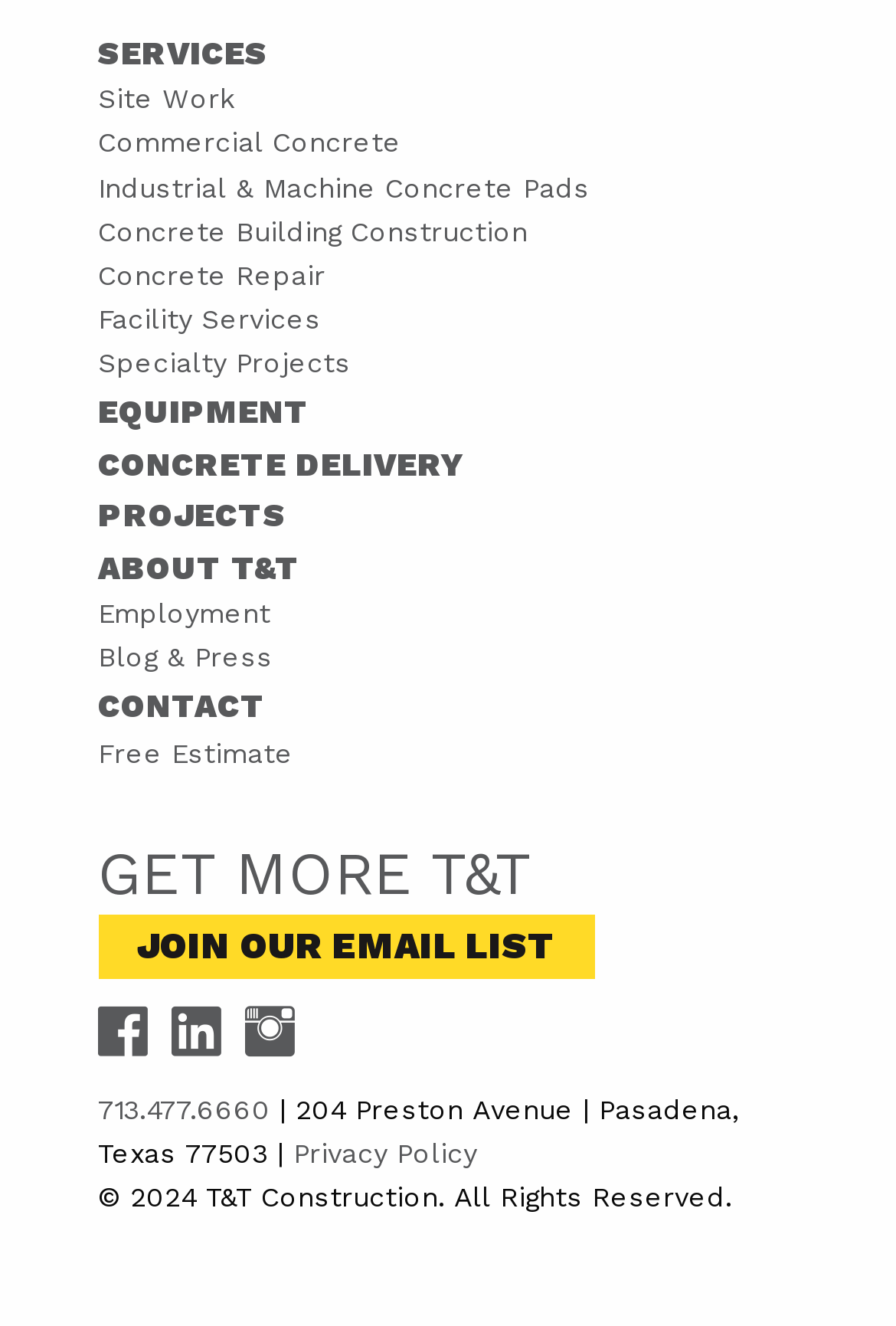Answer the question briefly using a single word or phrase: 
What services does T&T Construction offer?

Concrete construction, site work, etc.